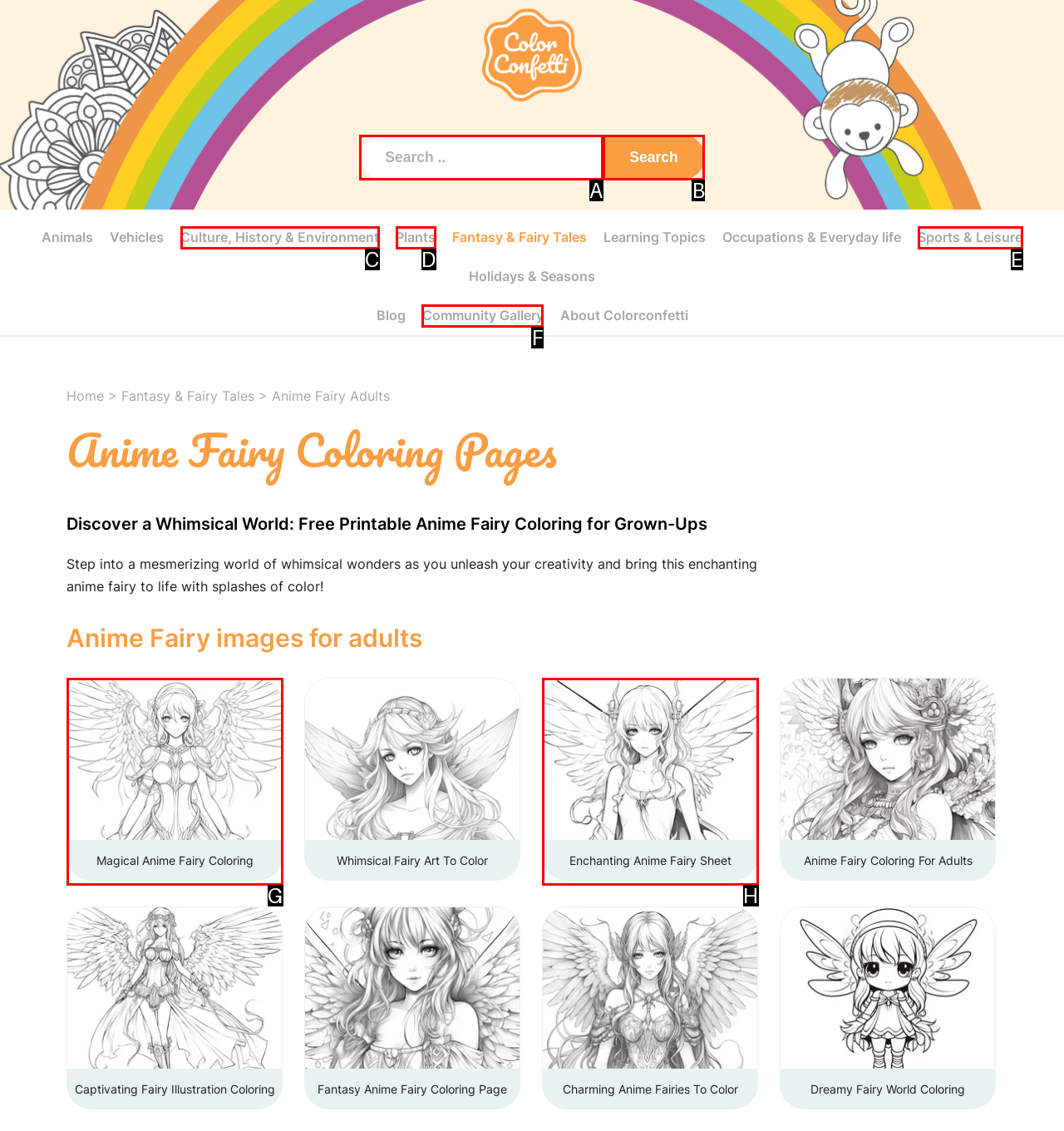From the options provided, determine which HTML element best fits the description: Plants. Answer with the correct letter.

D